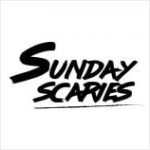When do the anxieties addressed by the brand typically arise?
Answer the question using a single word or phrase, according to the image.

Before the start of the workweek